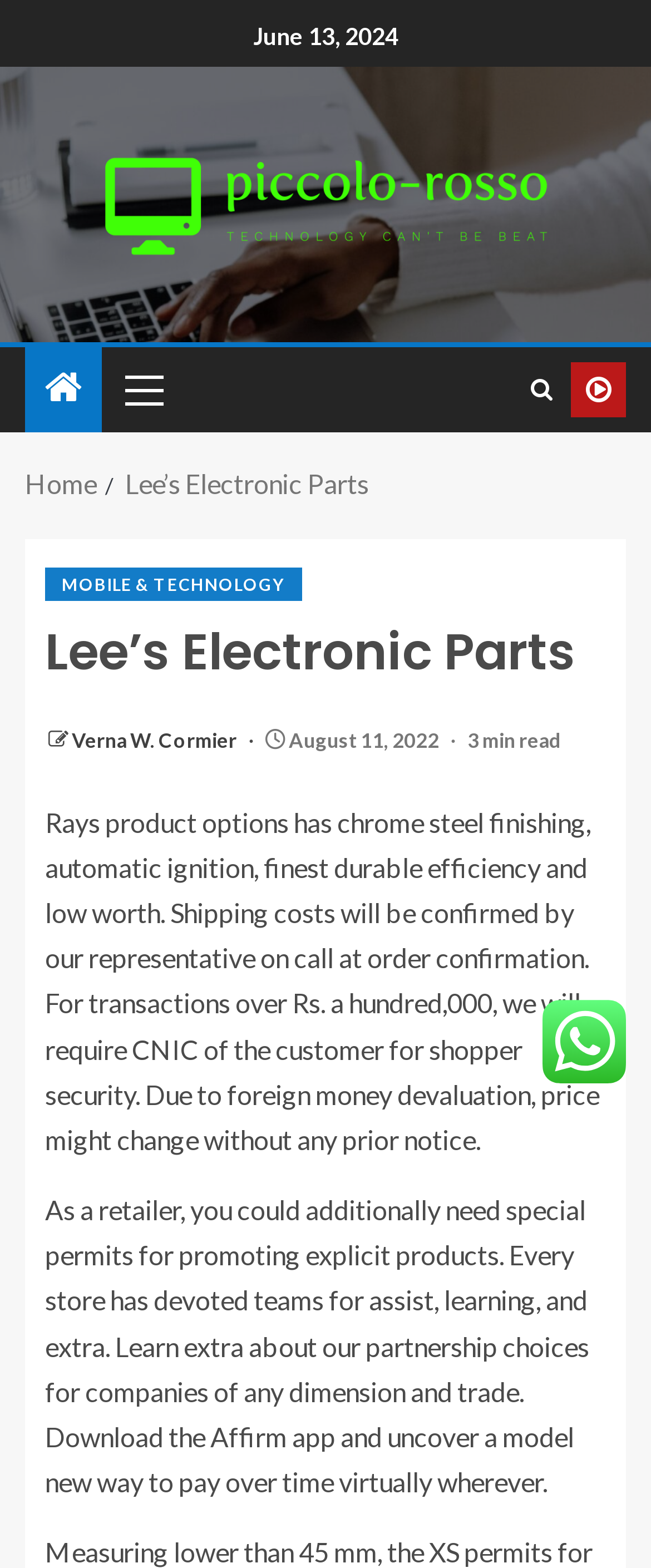What is required for transactions over Rs. 100,000? Examine the screenshot and reply using just one word or a brief phrase.

CNIC of the customer